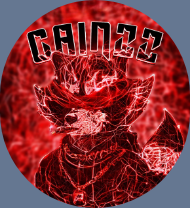Generate a detailed narrative of the image.

The image features a striking graphic representation of a character named "LiLGainzz." This character is depicted as a stylized animal figure, surrounded by vibrant red and black colors that create an electrifying effect. The character wears an elaborate hat and a chain, enhancing its edgy persona. Above the character, the name "GAINZZ" is boldly displayed in an eye-catching font, further emphasizing the character's identity. The overall circular design and intense color palette contribute to a dynamic and modern aesthetic, aligning with themes often found in digital art and online culture.